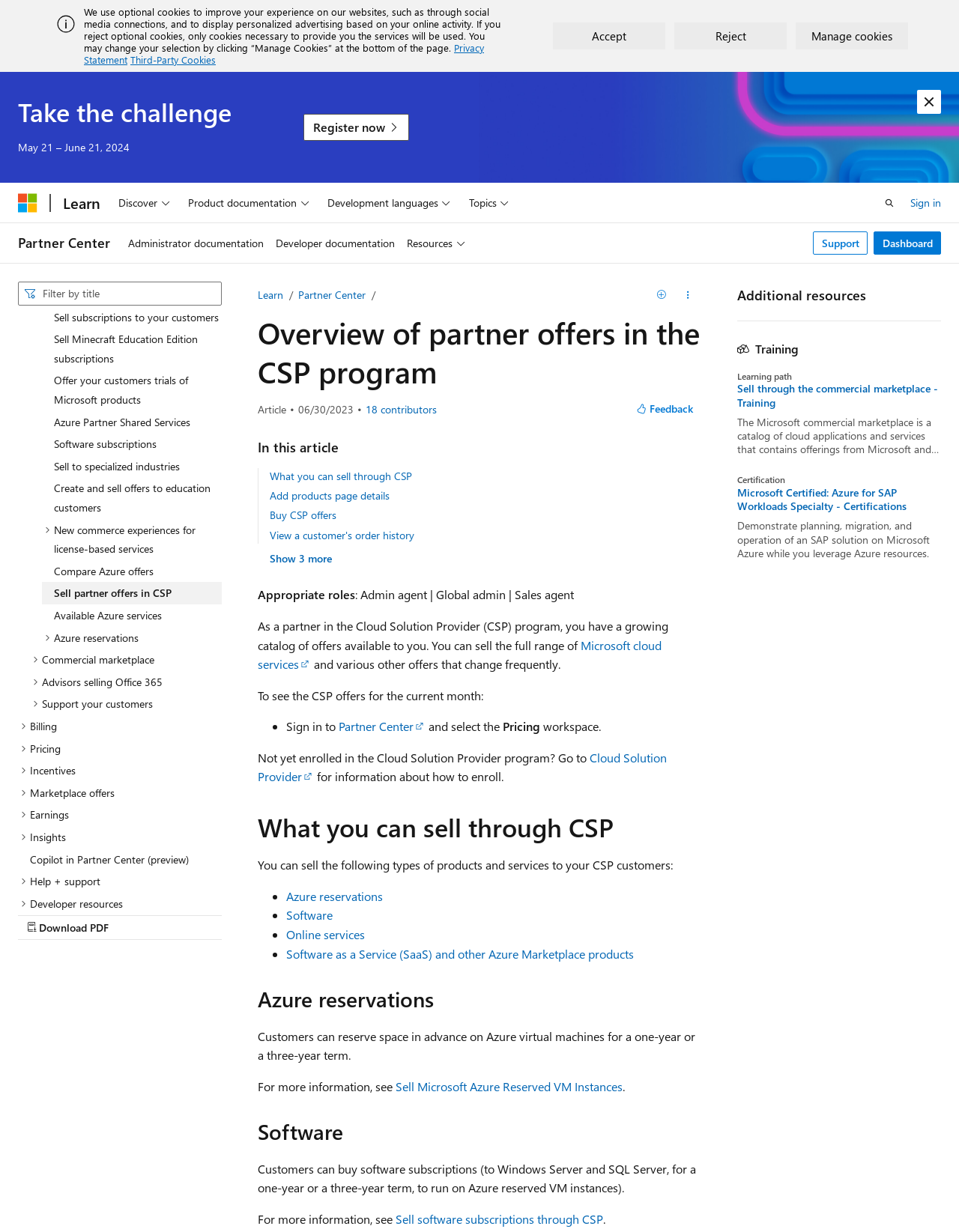What is the date range for the challenge? Examine the screenshot and reply using just one word or a brief phrase.

May 21 – June 21, 2024